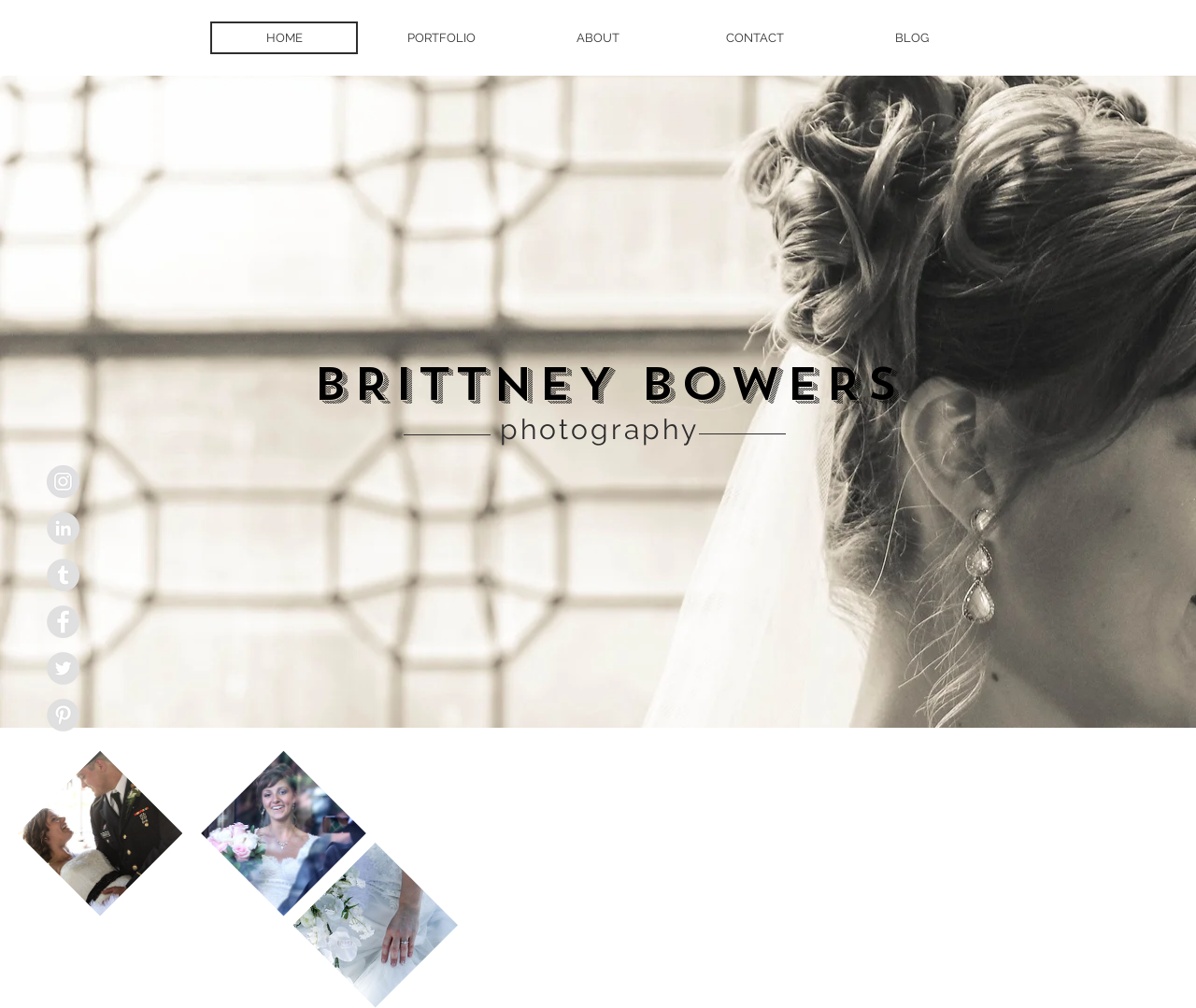How many social media platforms are linked on the webpage?
Please provide a single word or phrase as your answer based on the screenshot.

6